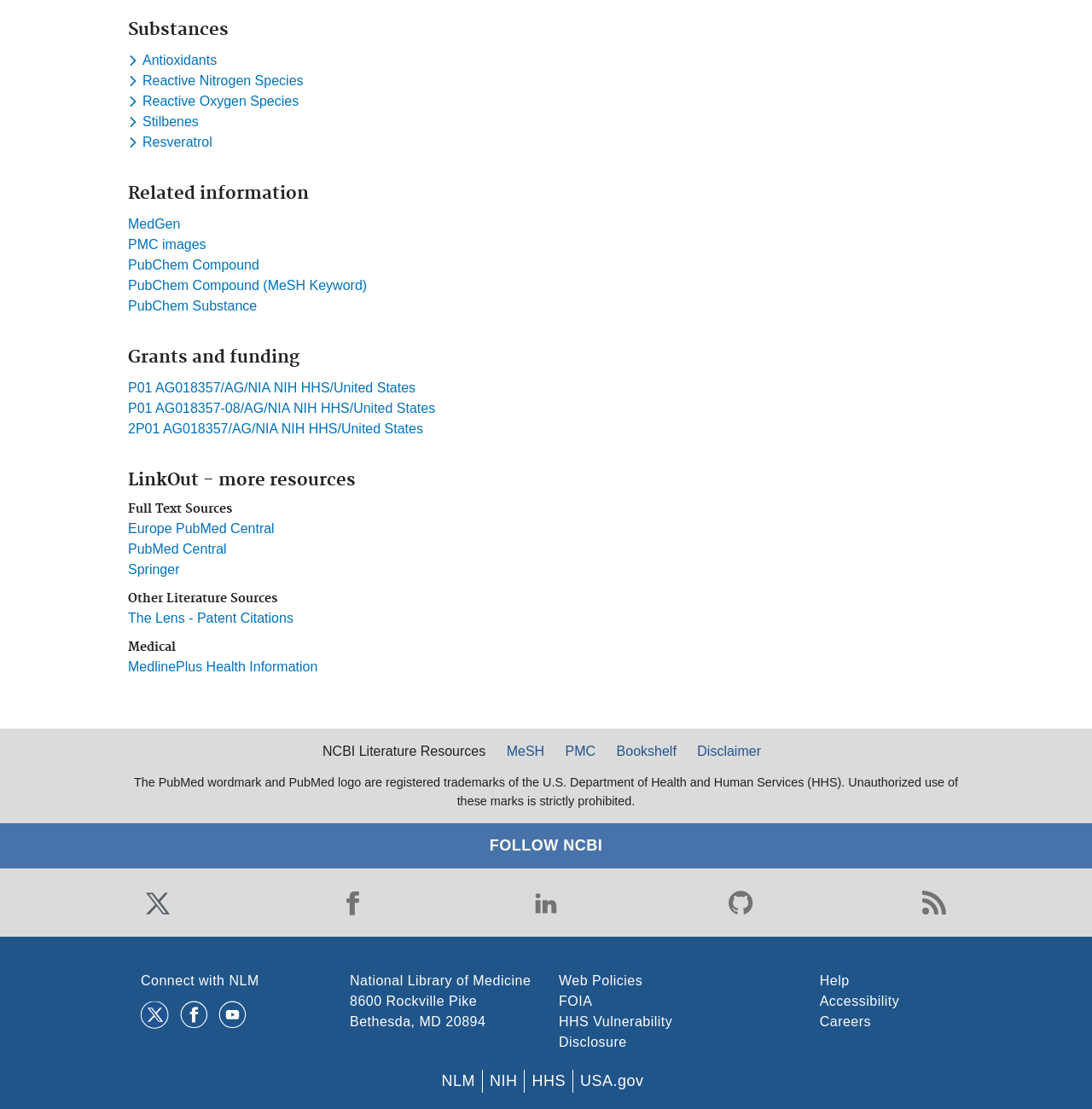Identify the bounding box coordinates of the region I need to click to complete this instruction: "Toggle dropdown menu for keyword Antioxidants".

[0.117, 0.048, 0.202, 0.061]